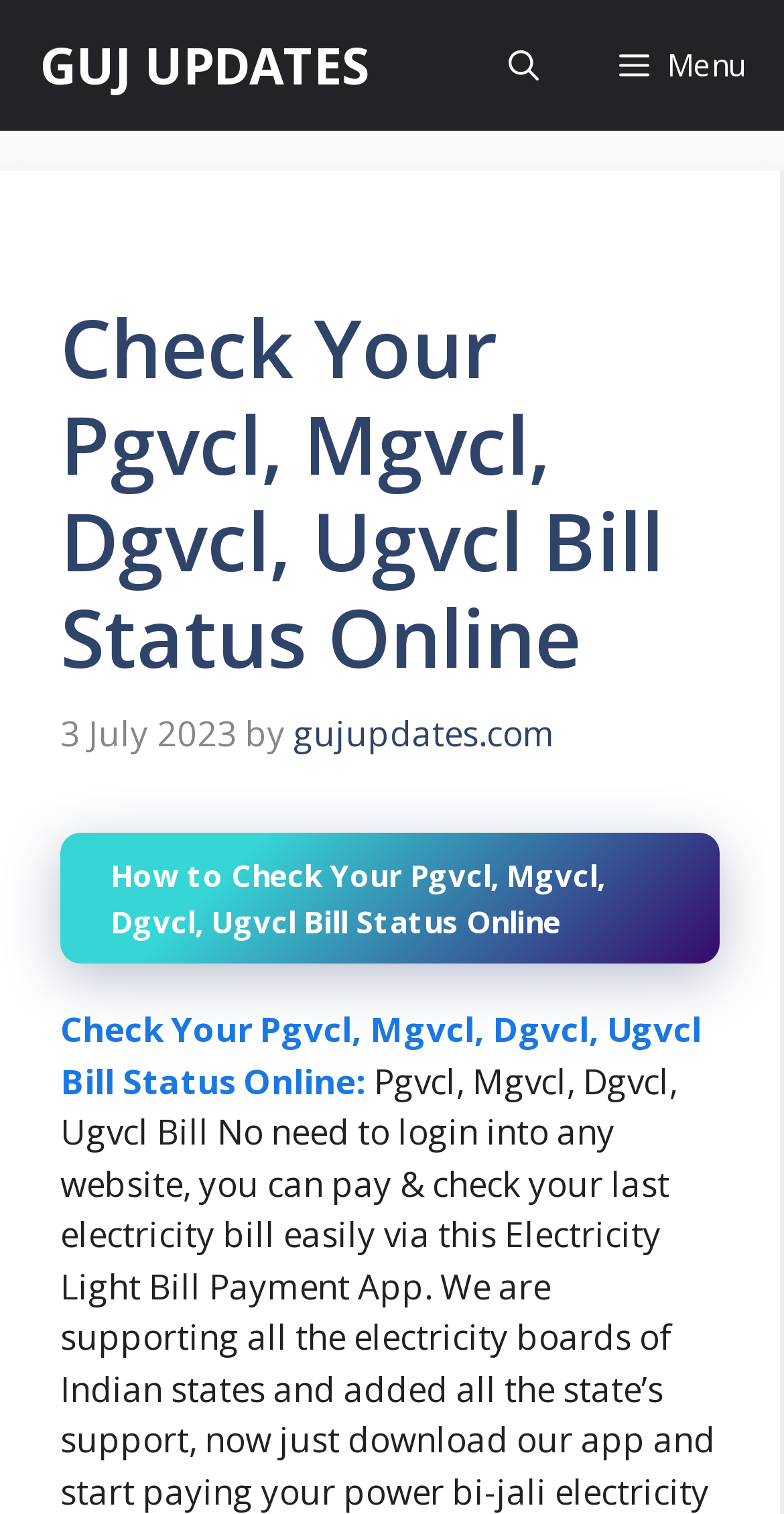What is the purpose of the button?
Provide a one-word or short-phrase answer based on the image.

Open search